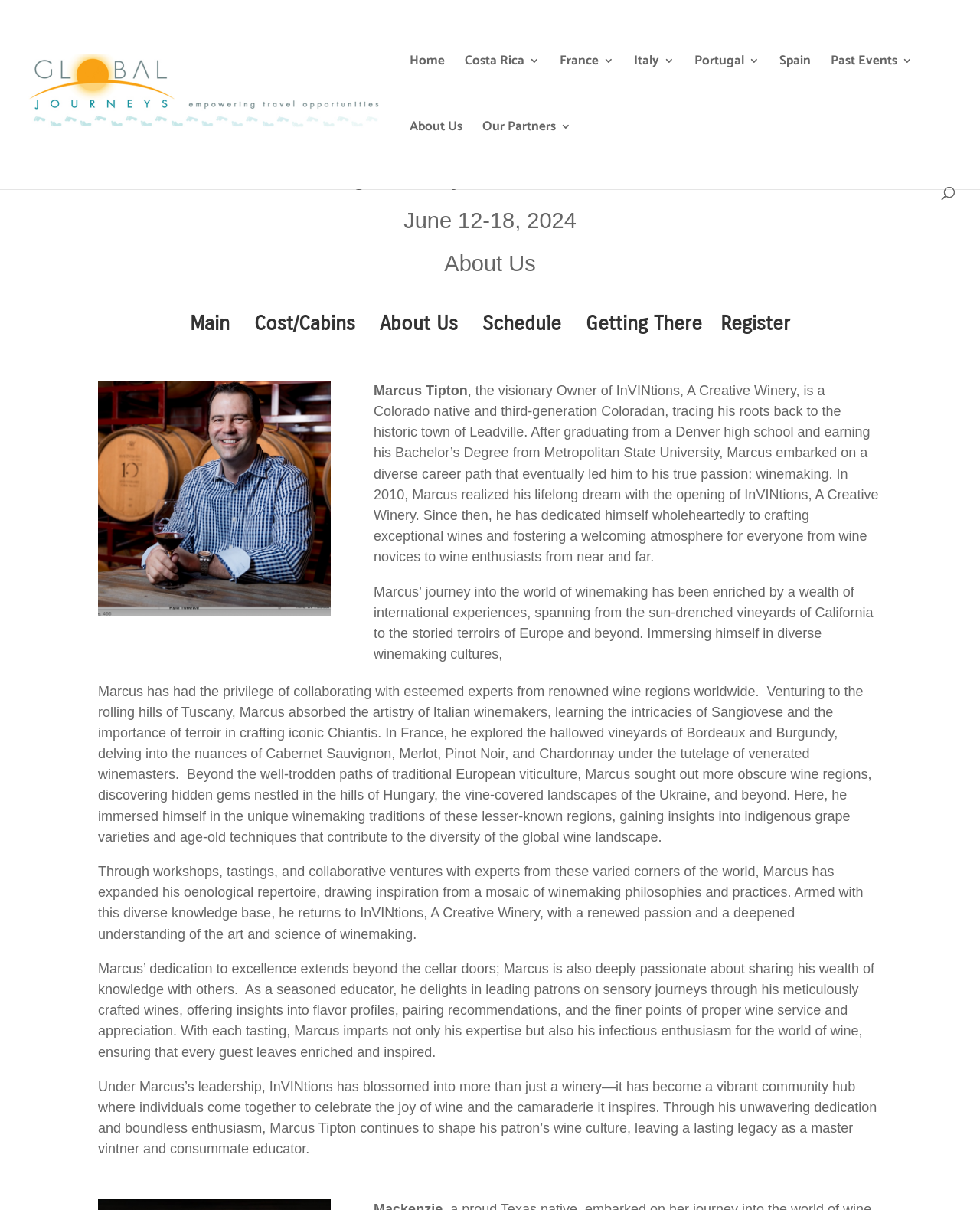Please identify the webpage's heading and generate its text content.

Franco and Kay